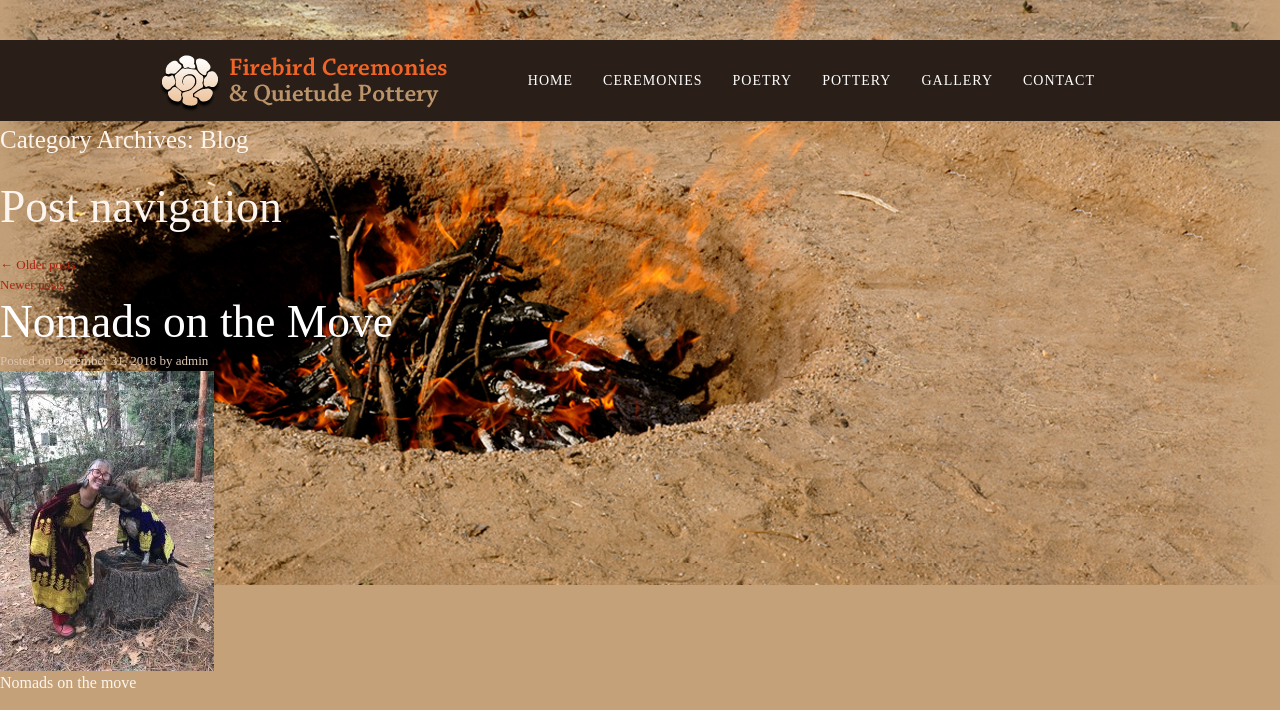Please examine the image and answer the question with a detailed explanation:
Who is the author of the current blog post?

The author of the current blog post can be found in the link element that says 'admin'. This is located below the title of the post and indicates the author's username.